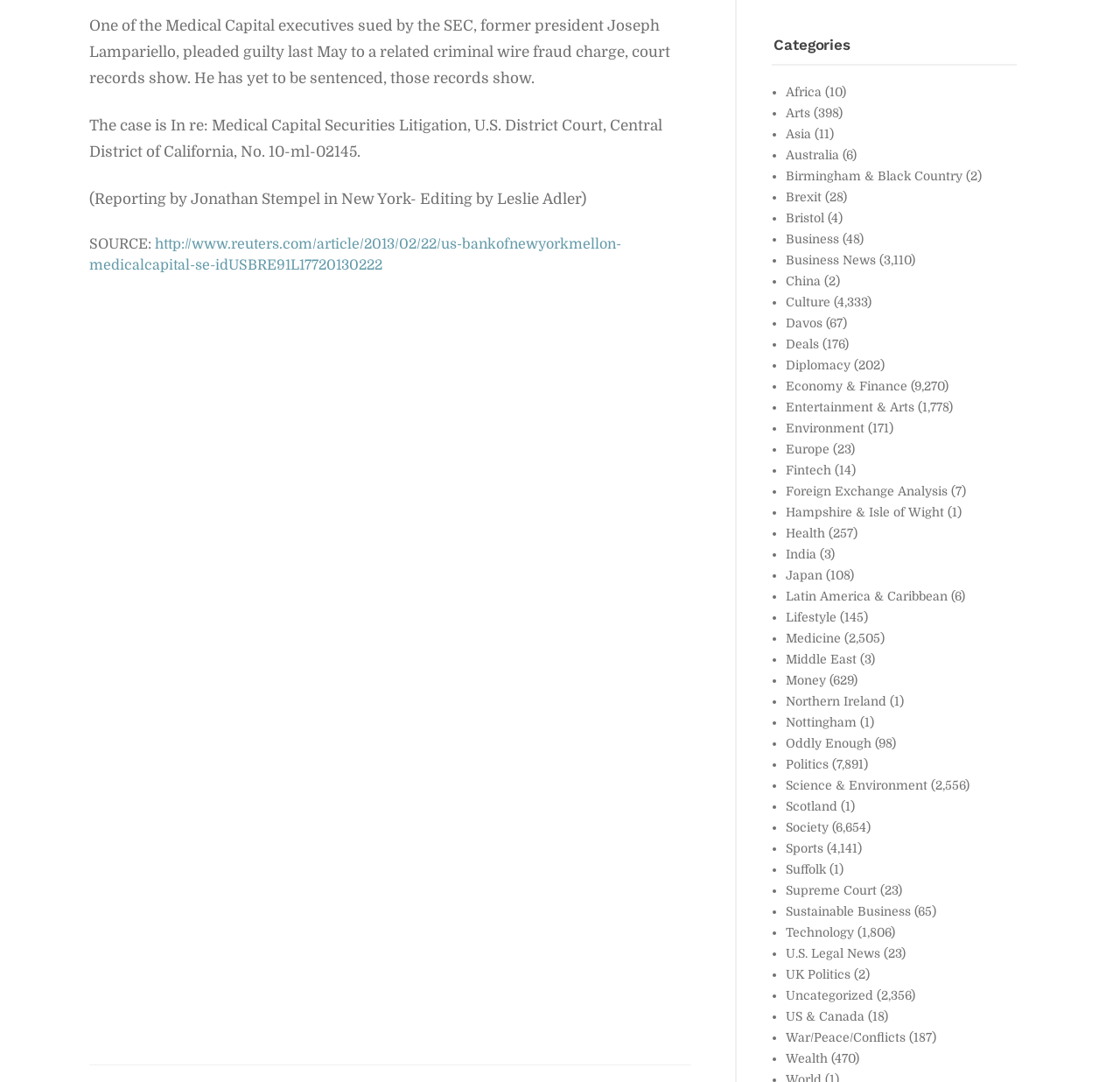Identify the bounding box coordinates of the region that needs to be clicked to carry out this instruction: "Read Issue 86". Provide these coordinates as four float numbers ranging from 0 to 1, i.e., [left, top, right, bottom].

None